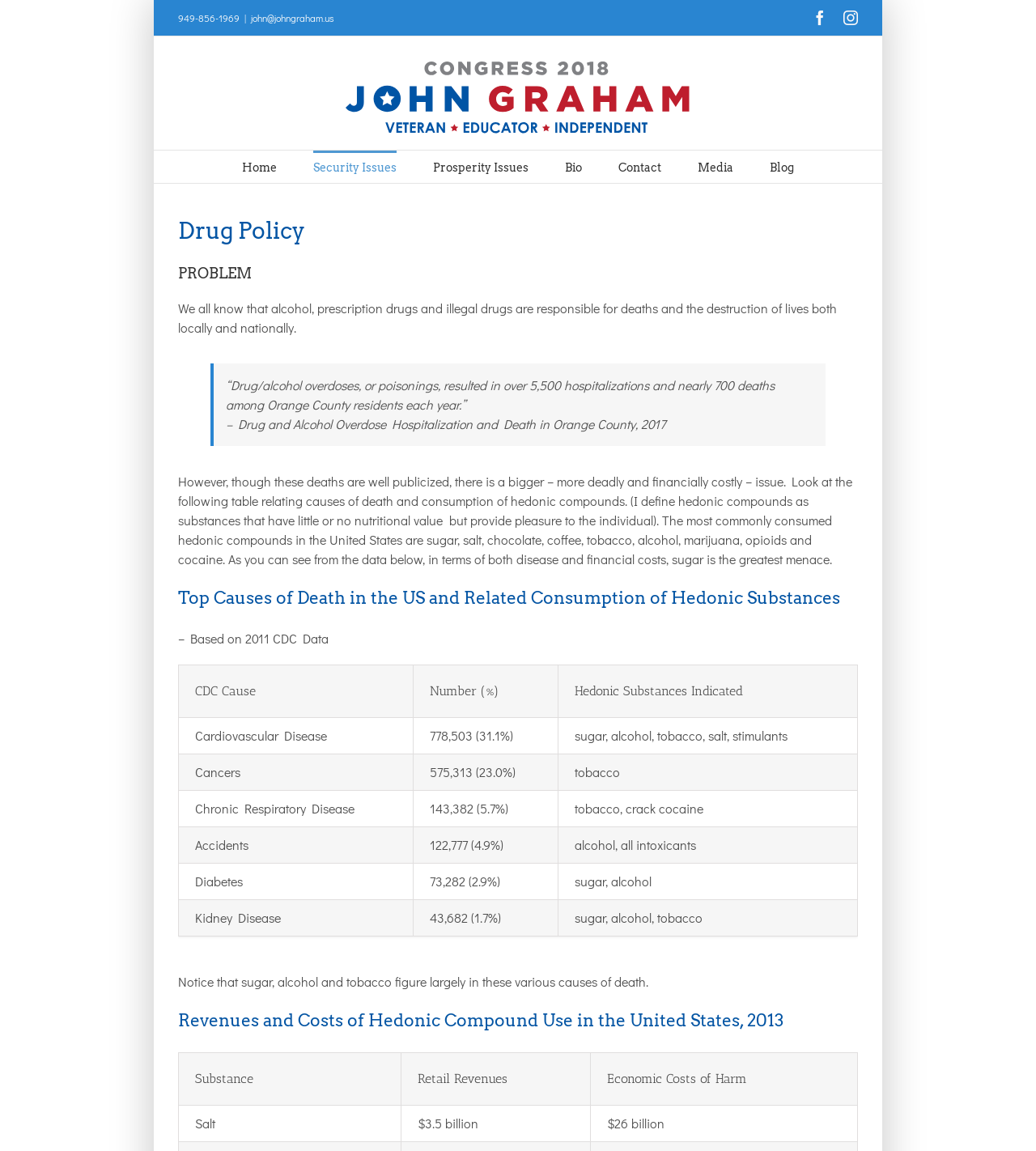What is the most deadly and financially costly issue according to the webpage?
Based on the screenshot, give a detailed explanation to answer the question.

I found this information by reading the text on the webpage, which states that 'sugar is the greatest menace' in terms of both disease and financial costs.